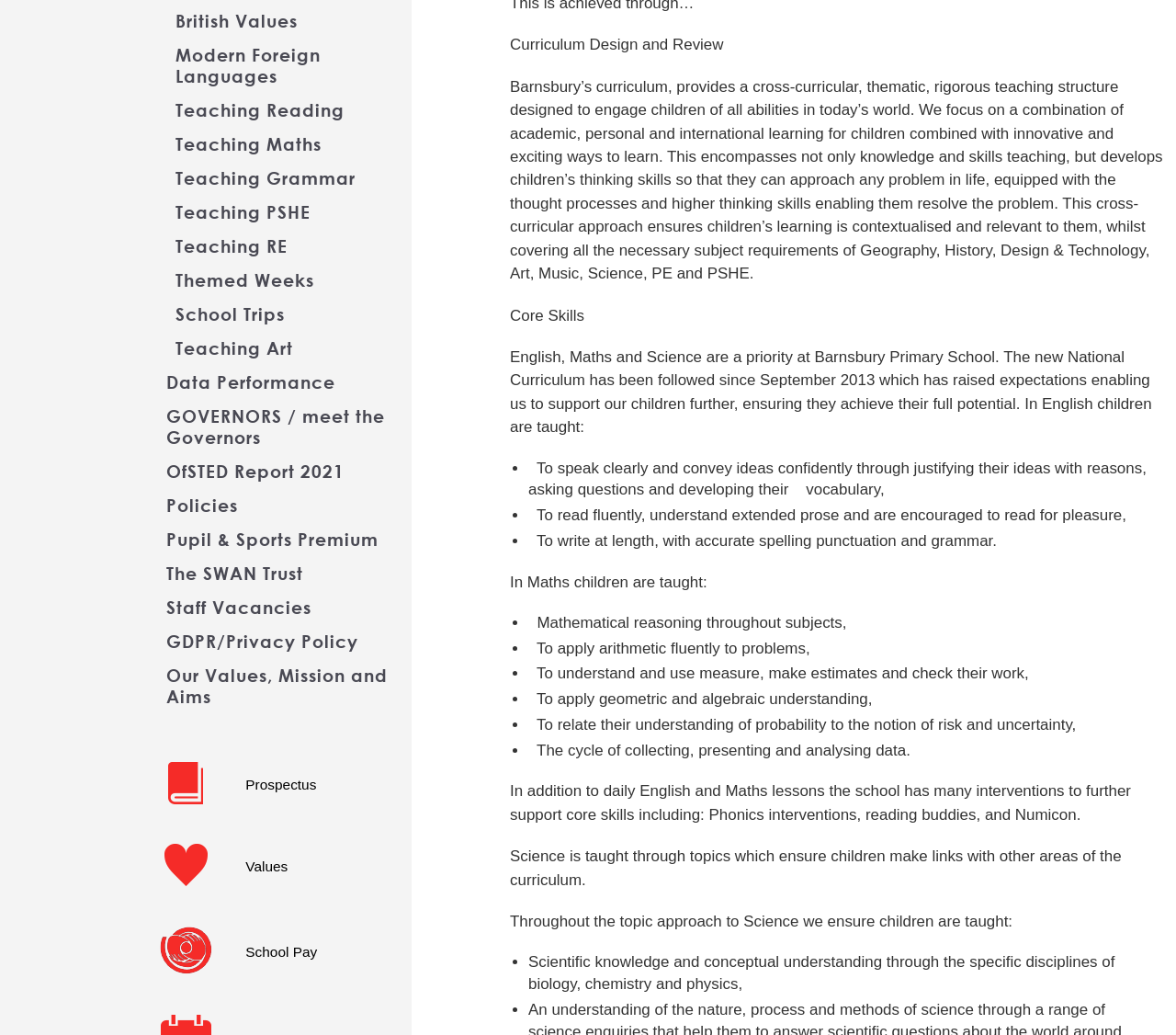Please specify the bounding box coordinates for the clickable region that will help you carry out the instruction: "View 'Curriculum Design and Review'".

[0.434, 0.035, 0.615, 0.052]